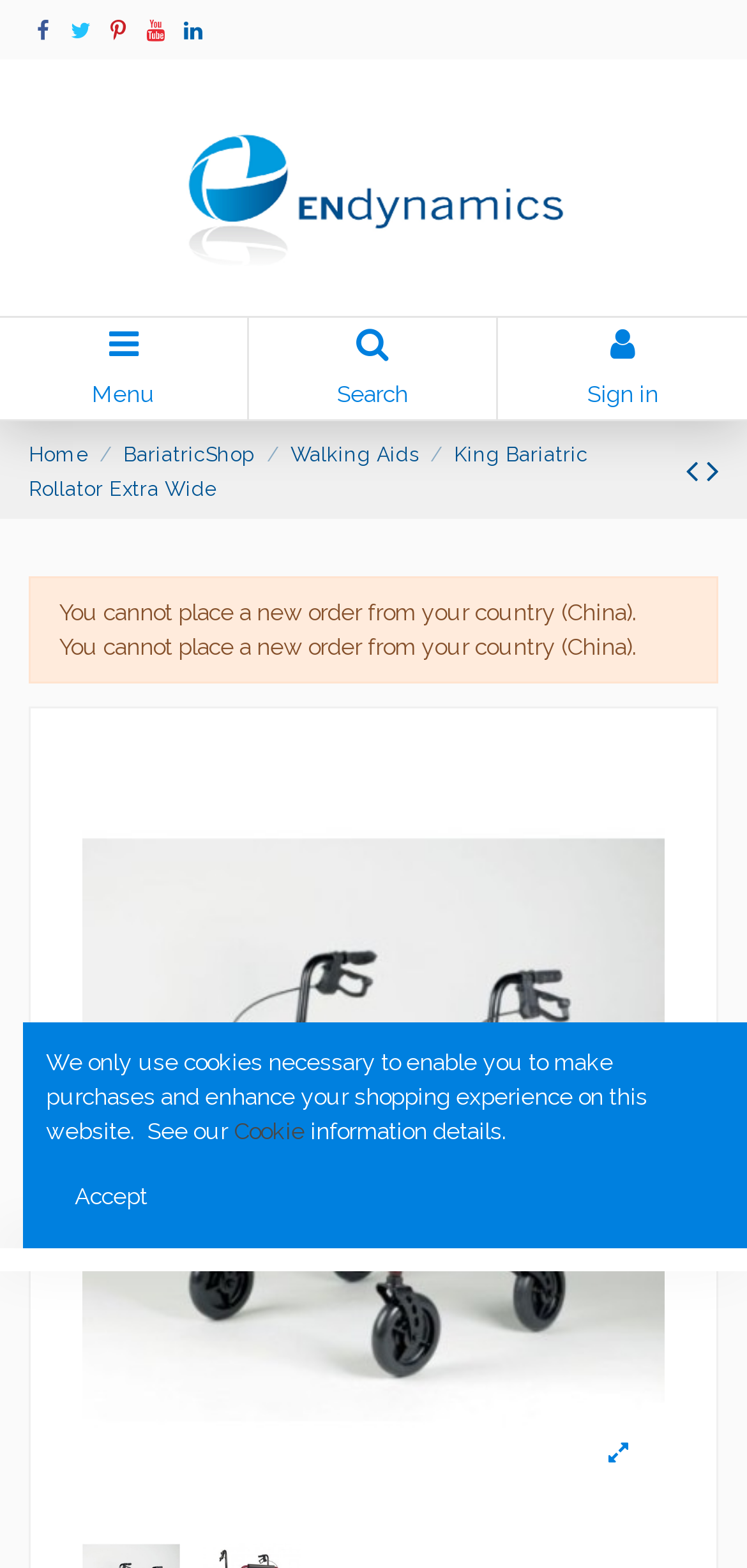Provide a one-word or brief phrase answer to the question:
What is the name of the product?

King Bariatric Rollator